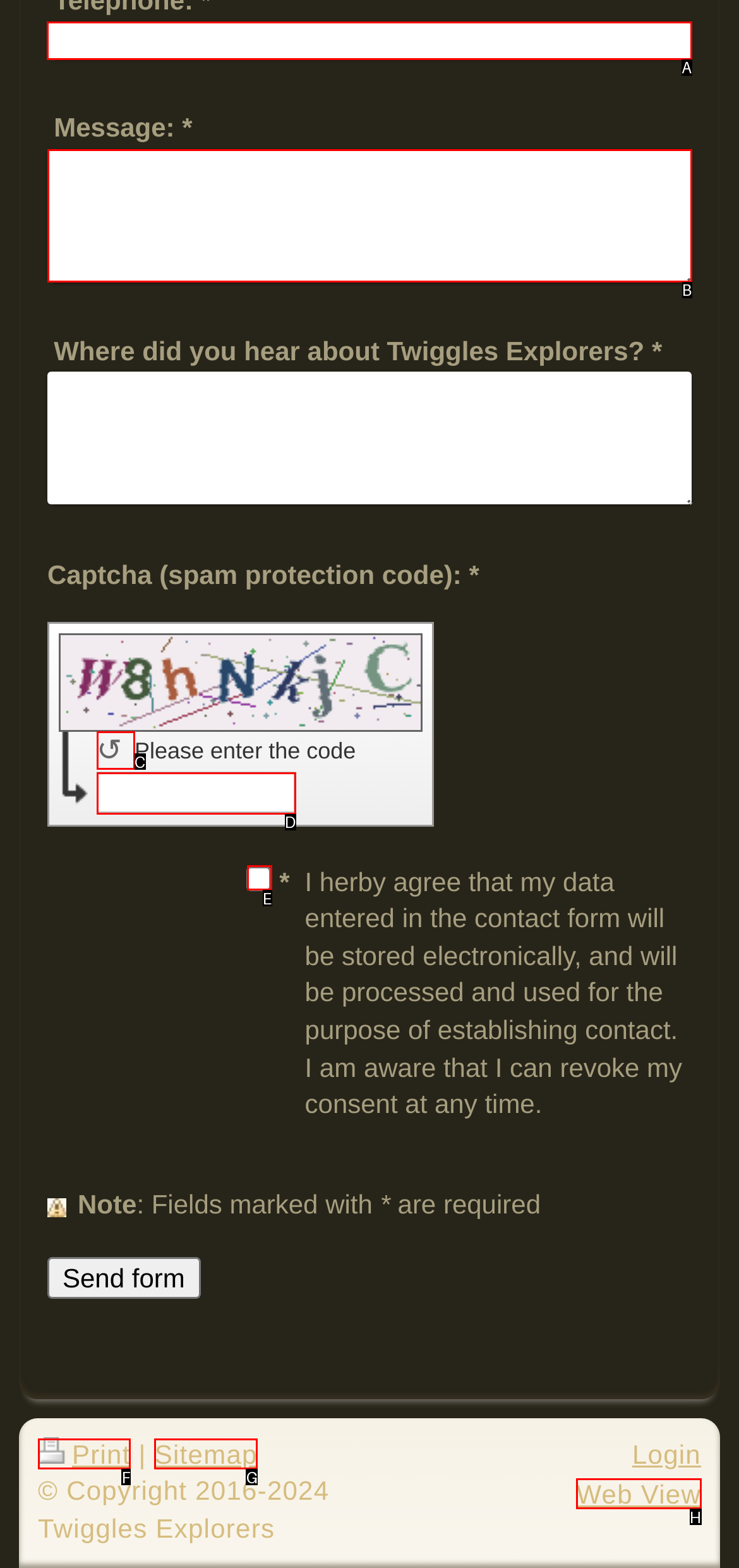For the task: Enter telephone number, tell me the letter of the option you should click. Answer with the letter alone.

A